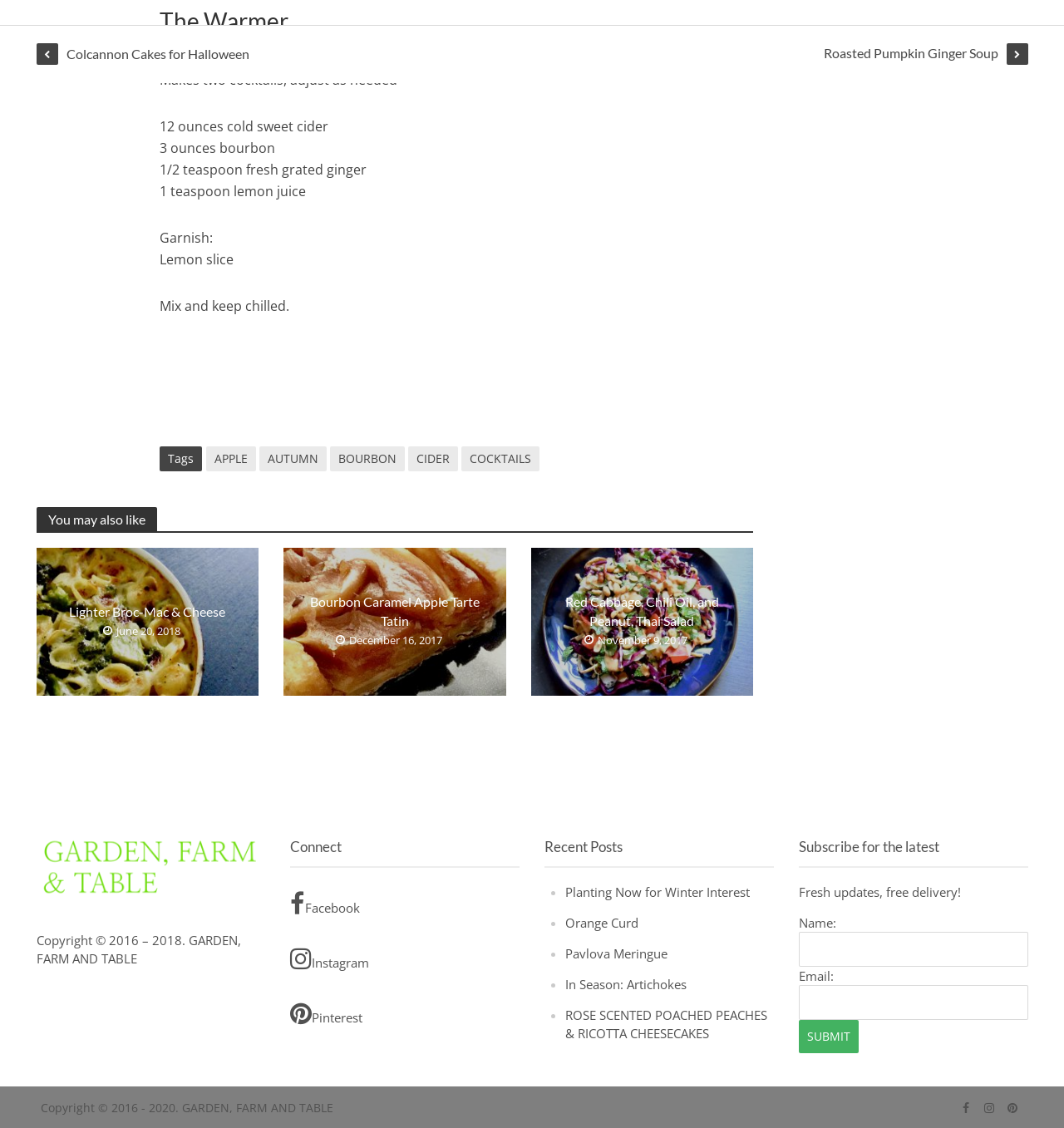Identify the coordinates of the bounding box for the element described below: "In Season: Artichokes". Return the coordinates as four float numbers between 0 and 1: [left, top, right, bottom].

[0.531, 0.865, 0.645, 0.88]